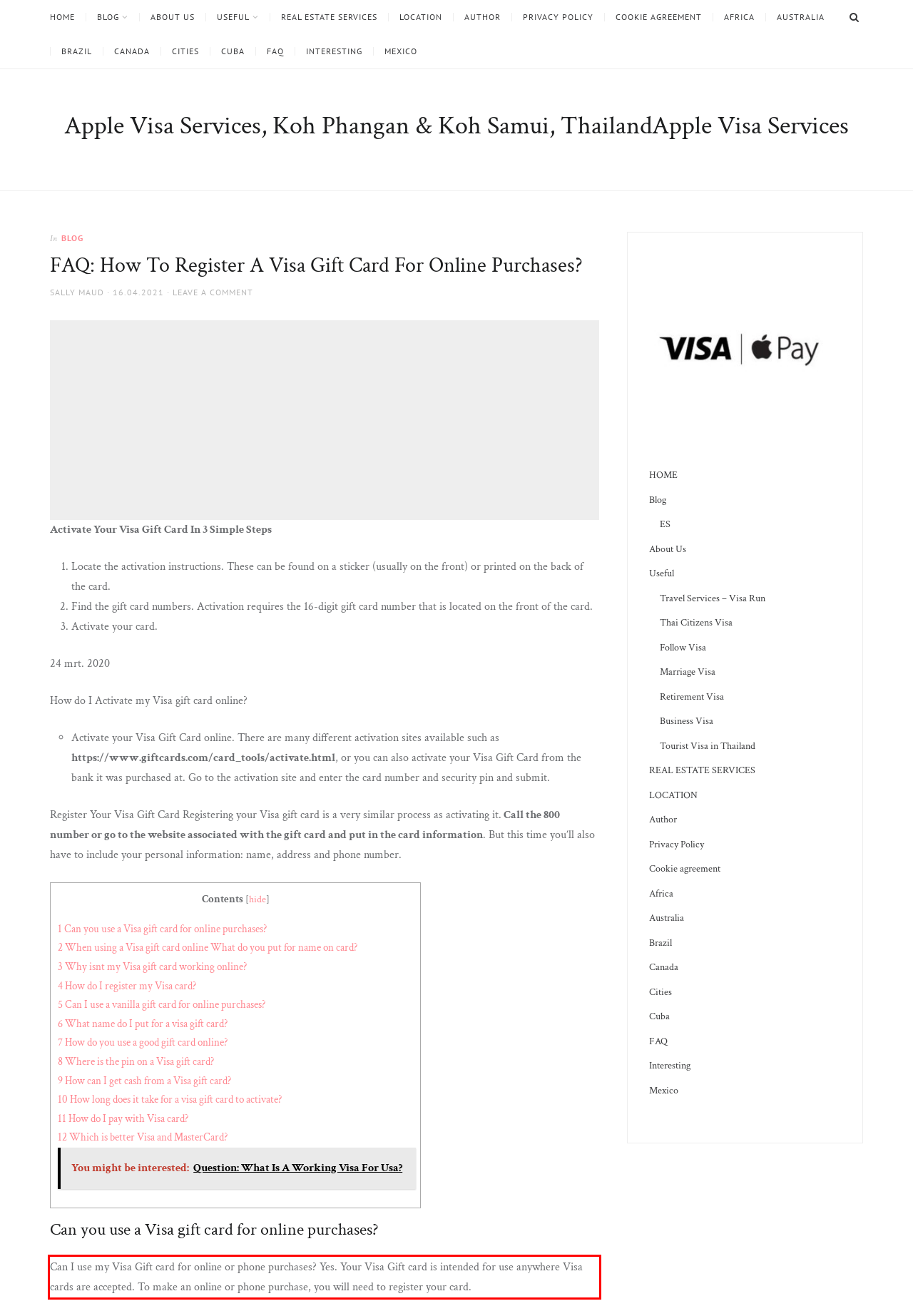Please identify the text within the red rectangular bounding box in the provided webpage screenshot.

Can I use my Visa Gift card for online or phone purchases? Yes. Your Visa Gift card is intended for use anywhere Visa cards are accepted. To make an online or phone purchase, you will need to register your card.